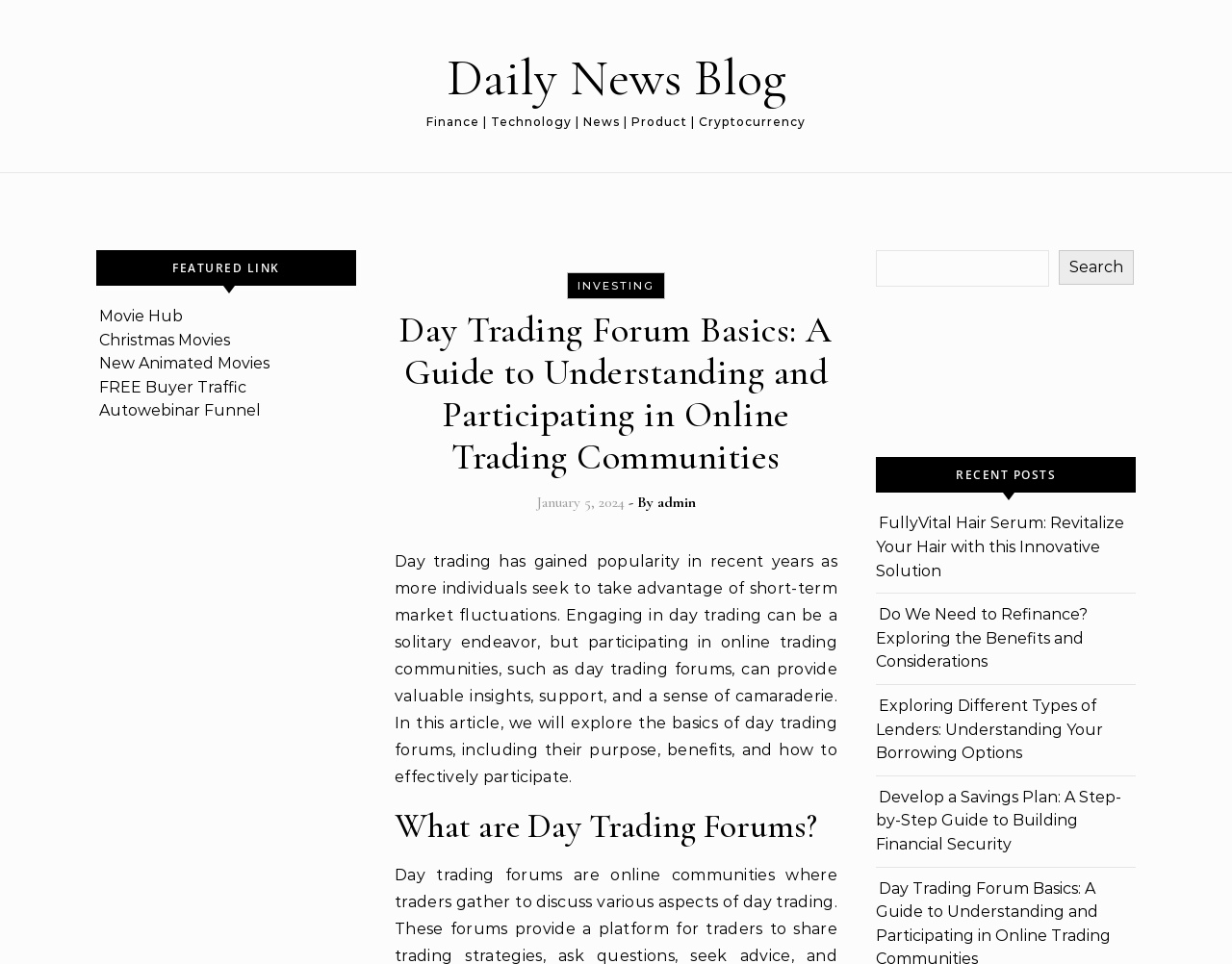What is the date of the article 'Day Trading Forum Basics'?
Use the image to give a comprehensive and detailed response to the question.

The date of the article 'Day Trading Forum Basics' is mentioned as 'January 5, 2024' in the text.